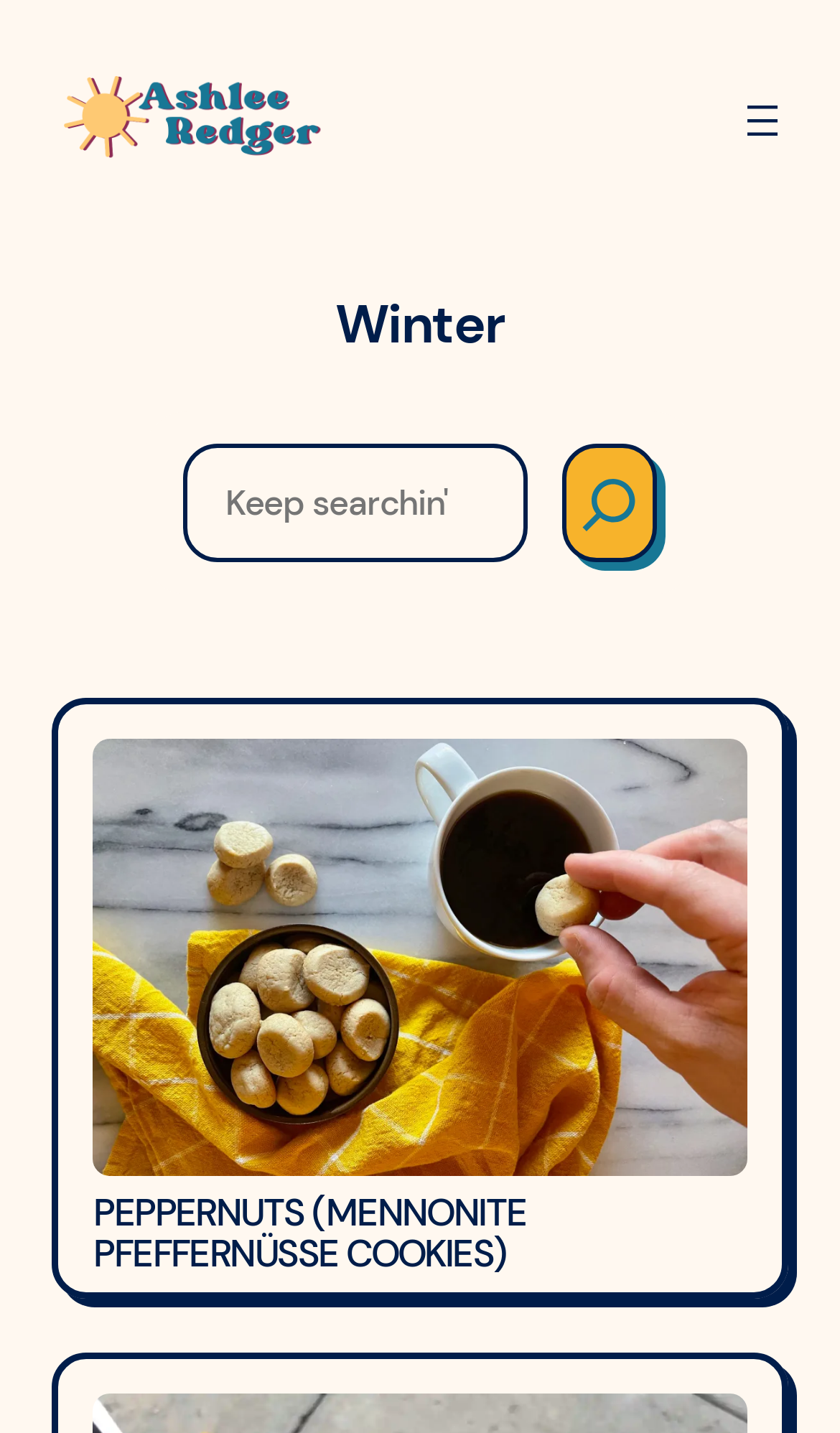Is there a menu on this webpage?
Using the image, give a concise answer in the form of a single word or short phrase.

Yes